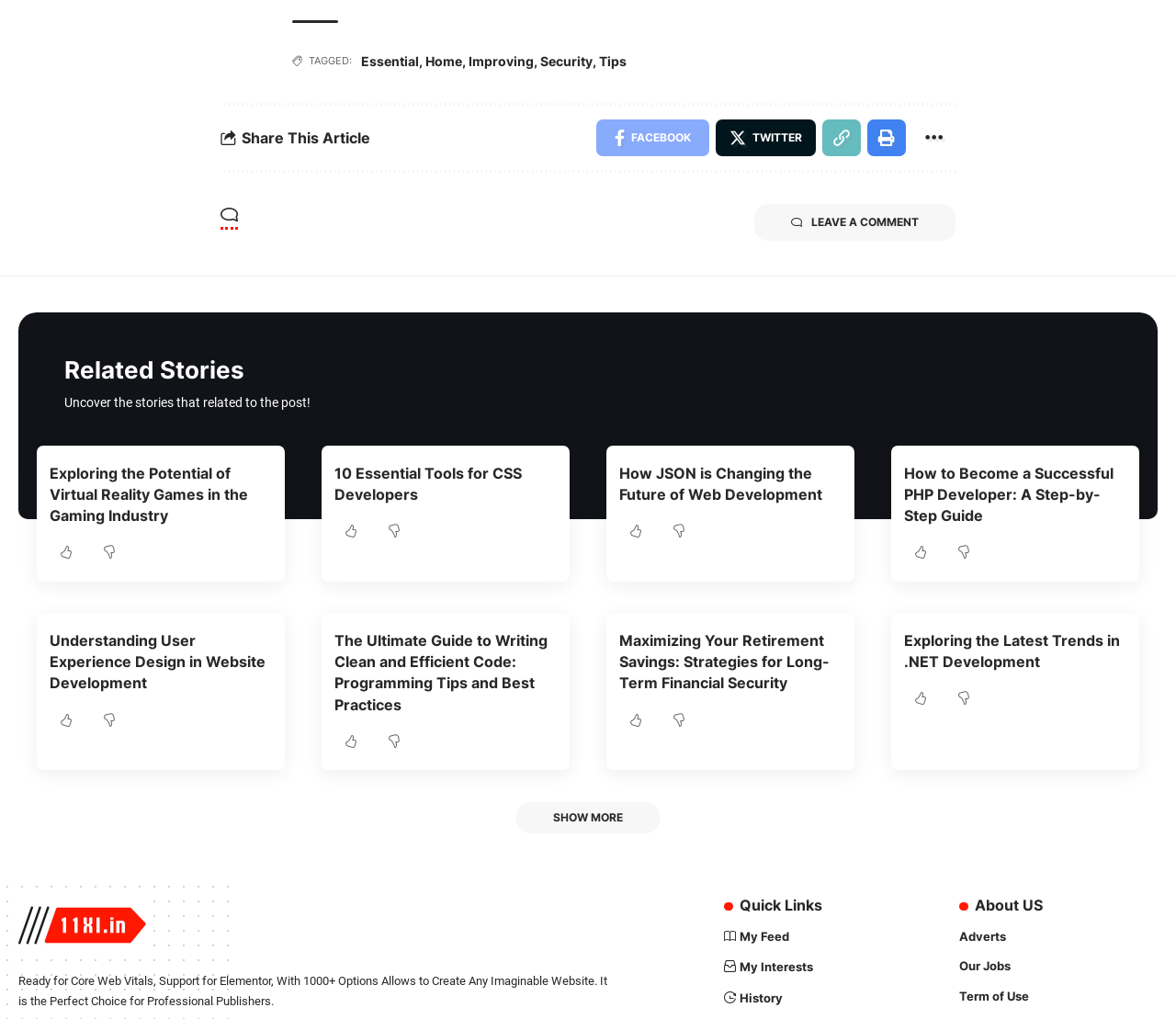How many categories are listed under 'TAGGED:'?
Based on the screenshot, provide a one-word or short-phrase response.

6